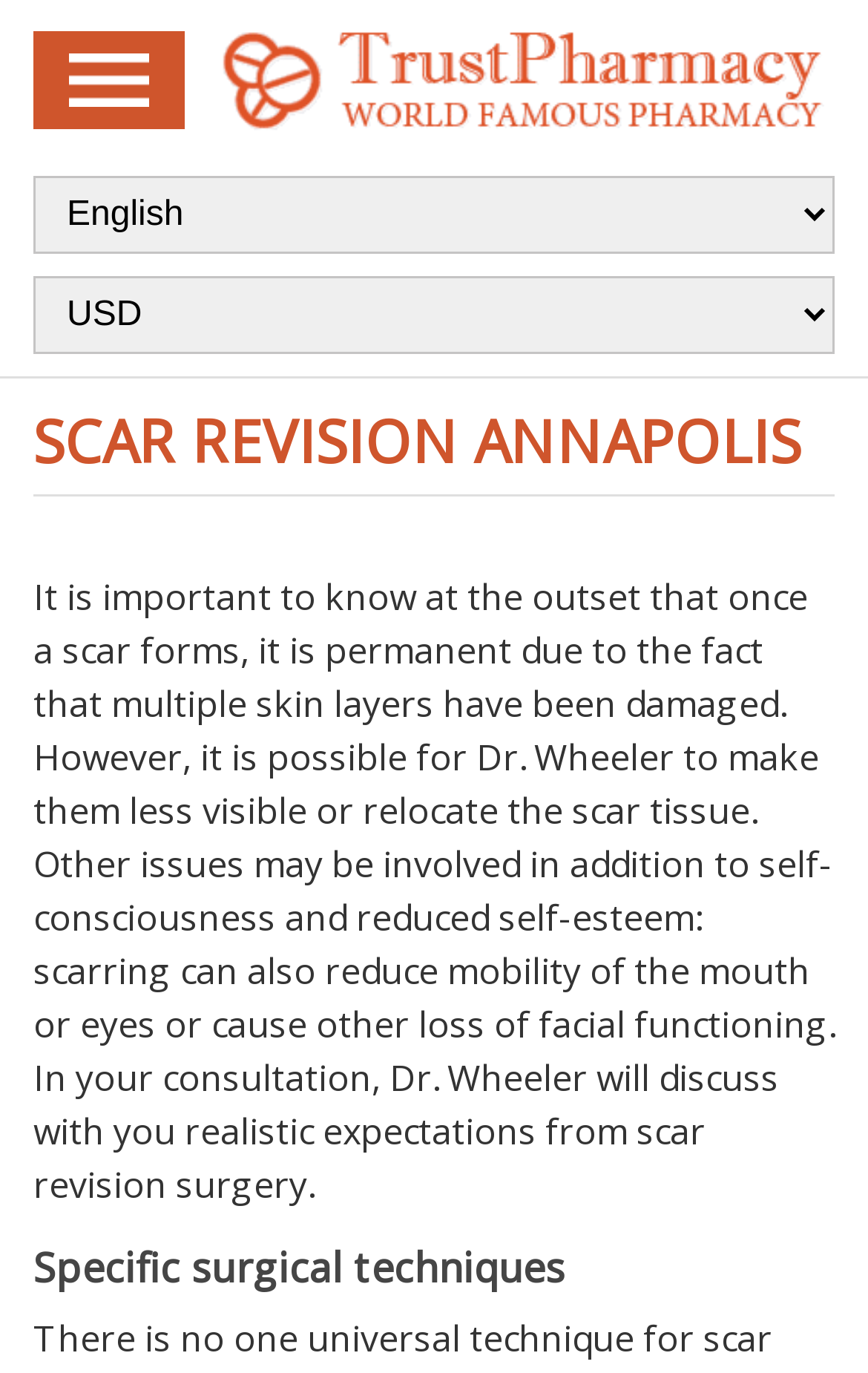How many sections are there on this webpage?
From the details in the image, provide a complete and detailed answer to the question.

Based on the webpage structure, there are two main sections: one discussing the general information about scar revision, and another discussing specific surgical techniques.